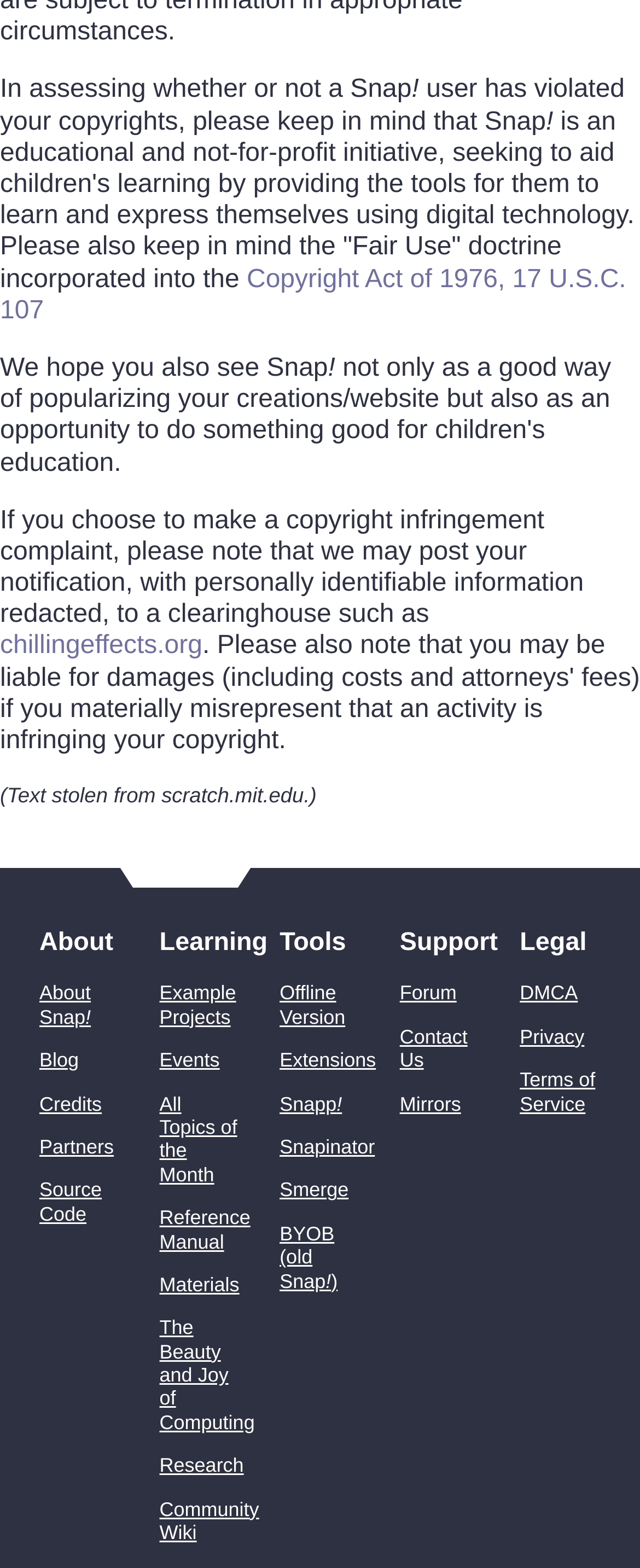Provide the bounding box coordinates of the area you need to click to execute the following instruction: "Learn about Example Projects".

[0.249, 0.626, 0.369, 0.656]